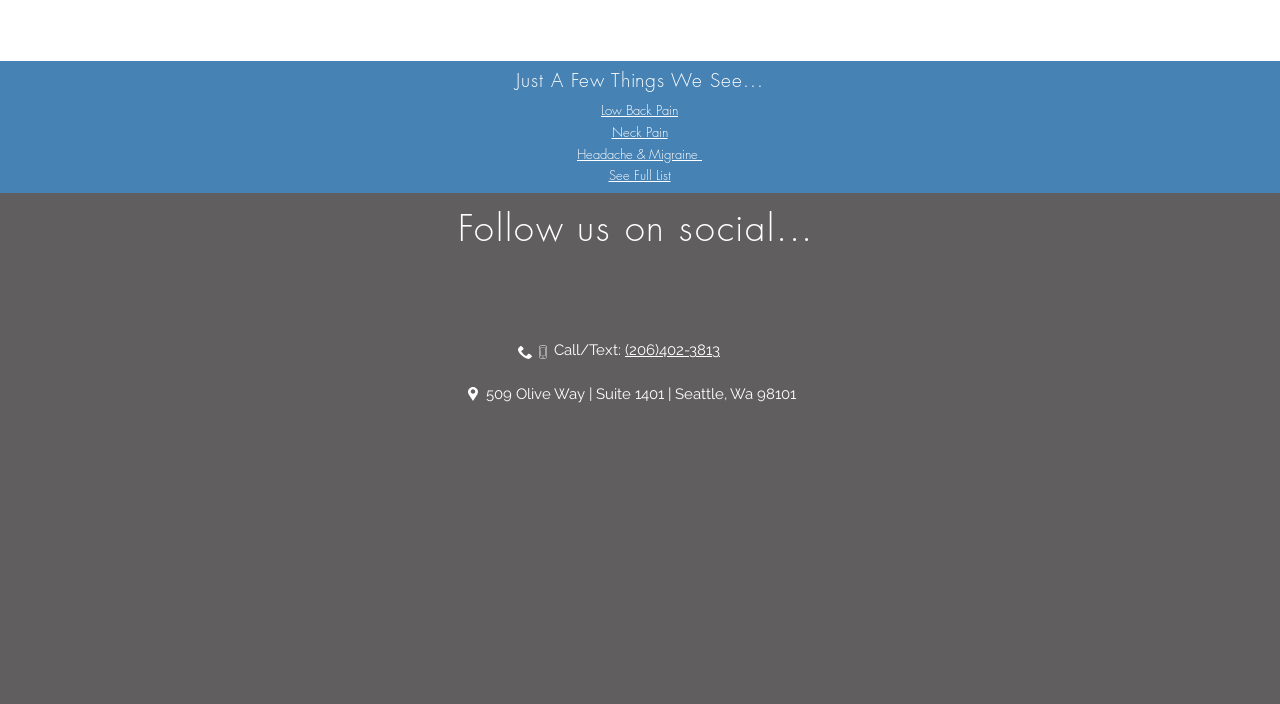How many links are in the Social Bar list?
Look at the image and respond with a one-word or short-phrase answer.

5